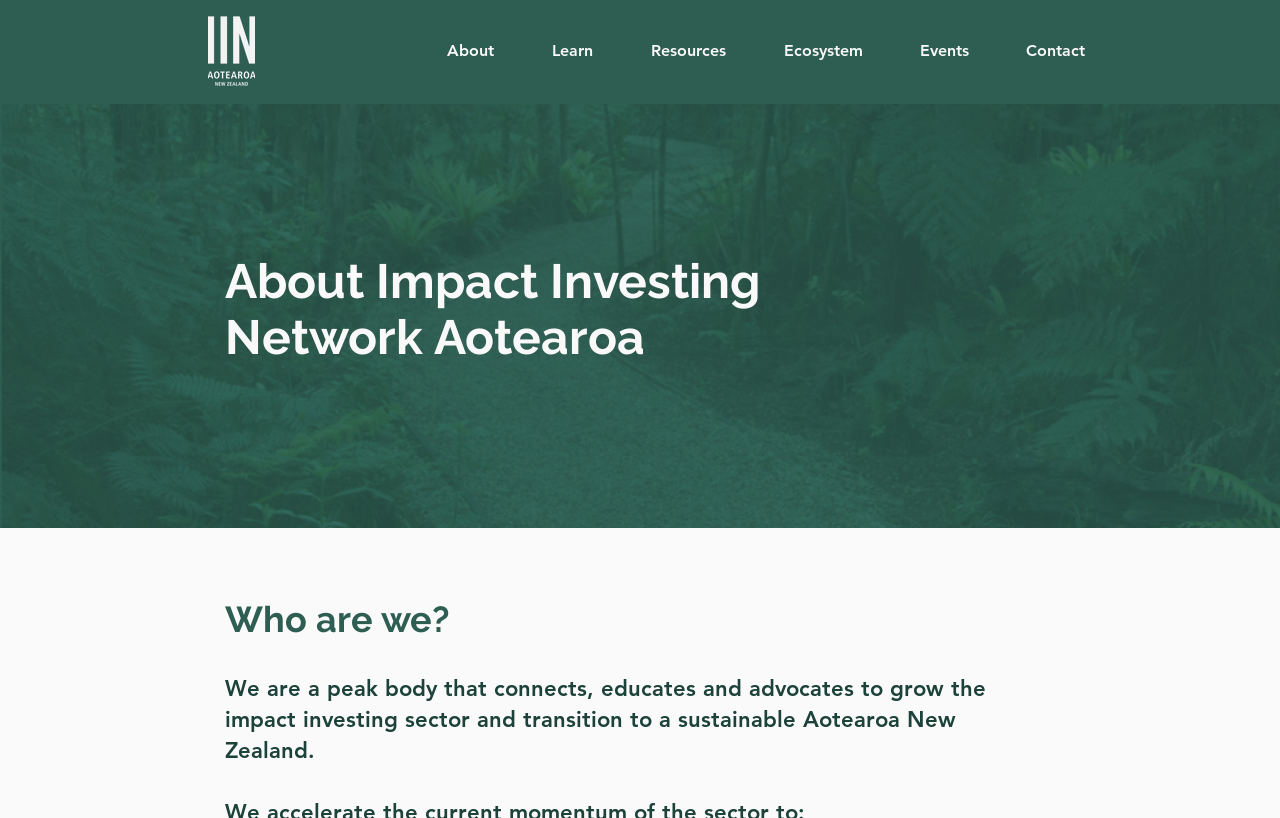Analyze and describe the webpage in a detailed narrative.

The webpage is about the Impact Investing Network (IIN) in Aotearoa, New Zealand. At the top left corner, there is a link to the IIN logo, which is an image. Next to the logo, there is a navigation menu with several options, including "About", "Learn", "Resources", "Ecosystem", "Events", and "Contact". These options are arranged horizontally across the top of the page.

Below the navigation menu, there is a large image that spans the entire width of the page. This image is likely a banner or a hero image.

The main content of the page is divided into two sections. The first section has a heading that reads "About Impact Investing Network Aotearoa". This section is located above a second section with a heading that reads "Who are we?". The "Who are we?" section is positioned below the first section, and is slightly narrower in width.

Overall, the webpage has a simple and clean layout, with a clear hierarchy of information and a prominent image at the top.